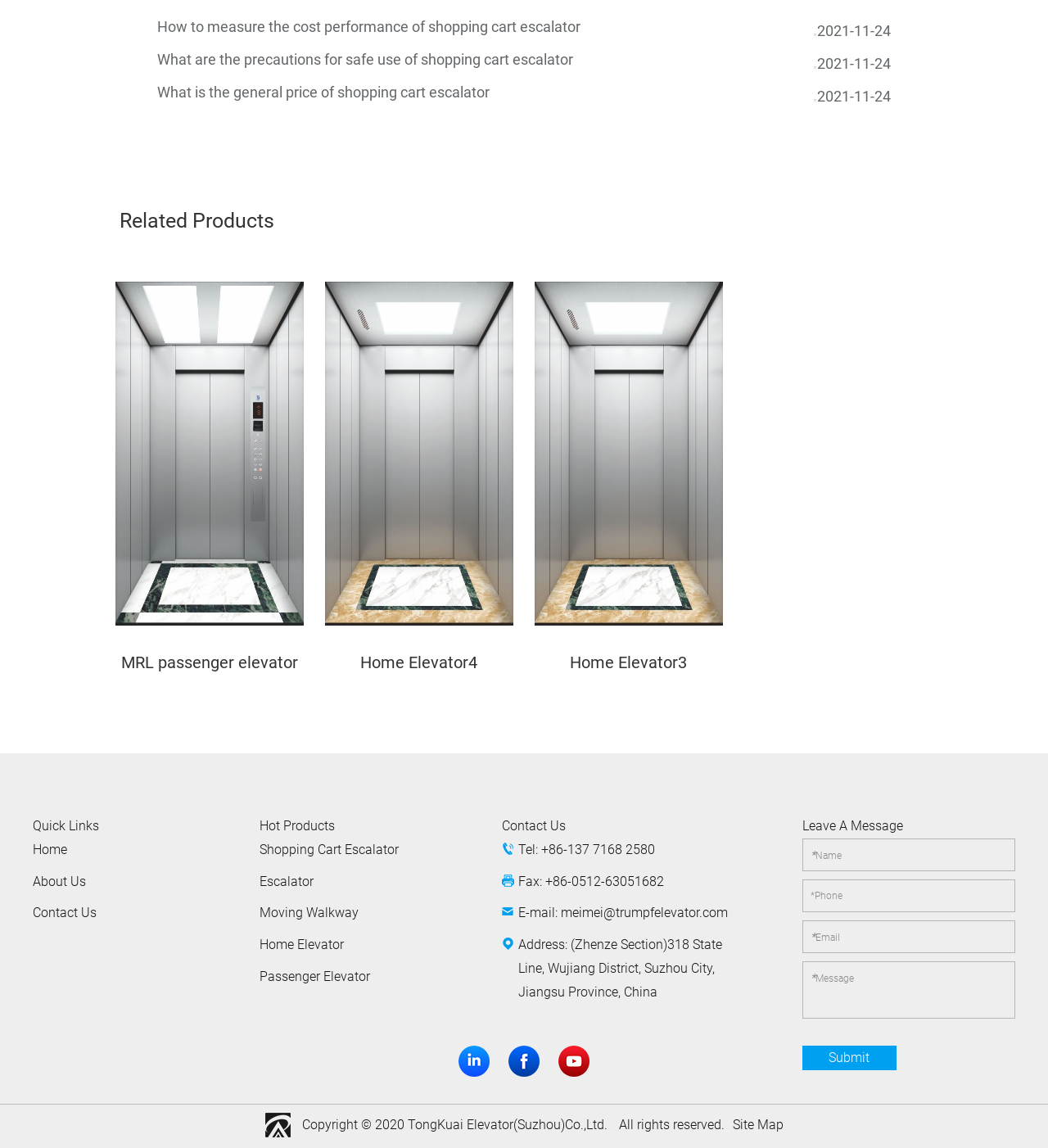Pinpoint the bounding box coordinates of the area that should be clicked to complete the following instruction: "Click the 'Submit' button". The coordinates must be given as four float numbers between 0 and 1, i.e., [left, top, right, bottom].

[0.766, 0.911, 0.855, 0.932]